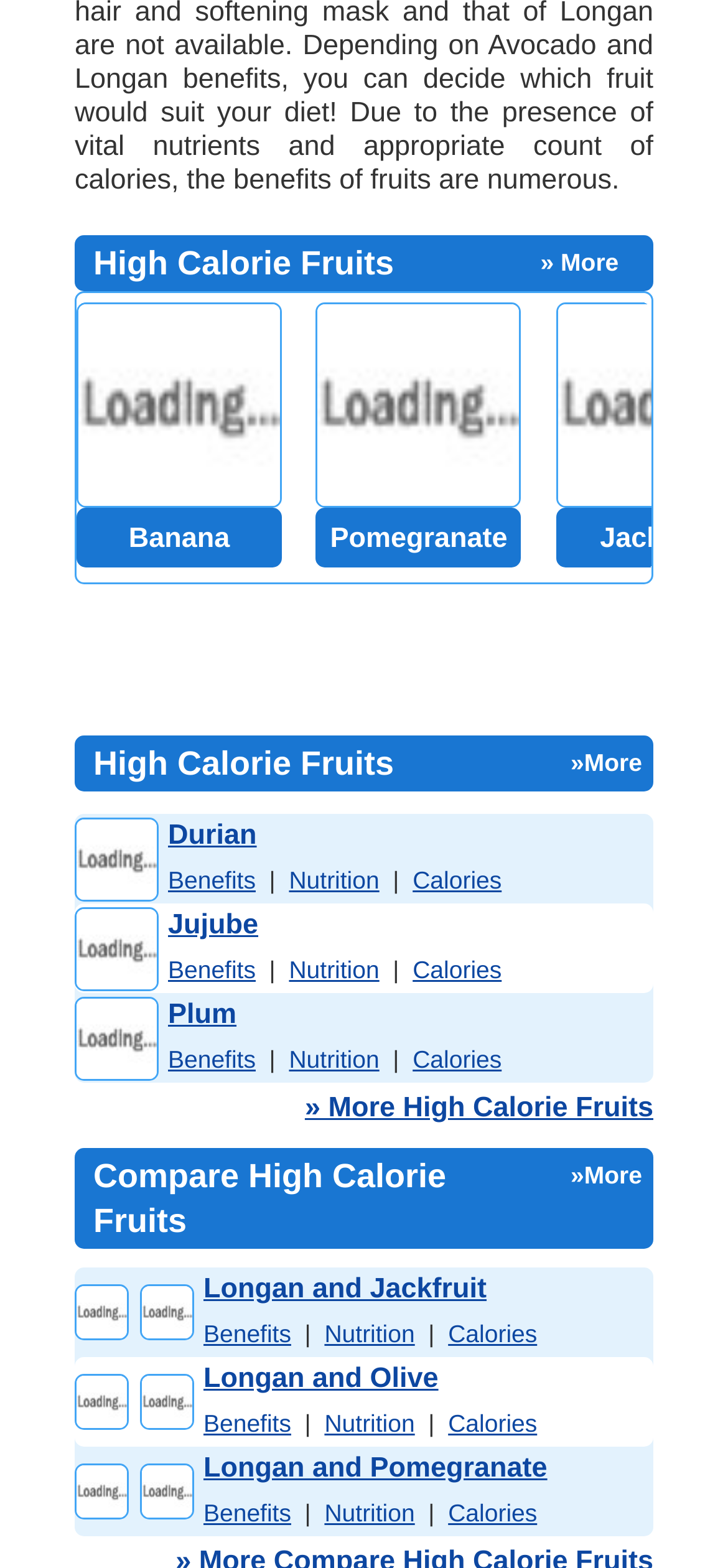How many high calorie fruits are compared in the second table?
Refer to the screenshot and deliver a thorough answer to the question presented.

The second table compares three high calorie fruits, which are Longan2 Jackfruit, Longan2 Olive Fruit, and Longan2 Pomegranate Fruit.